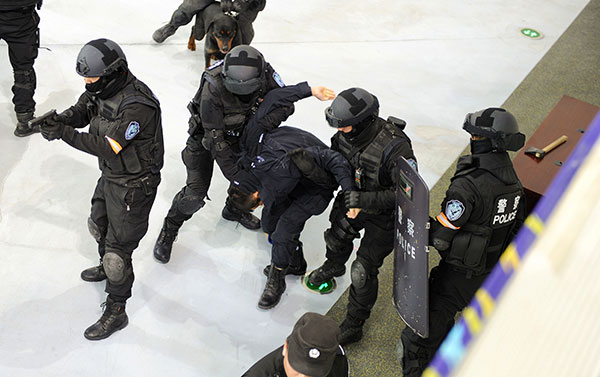Please give a short response to the question using one word or a phrase:
What is the mock suspect doing?

Resisting